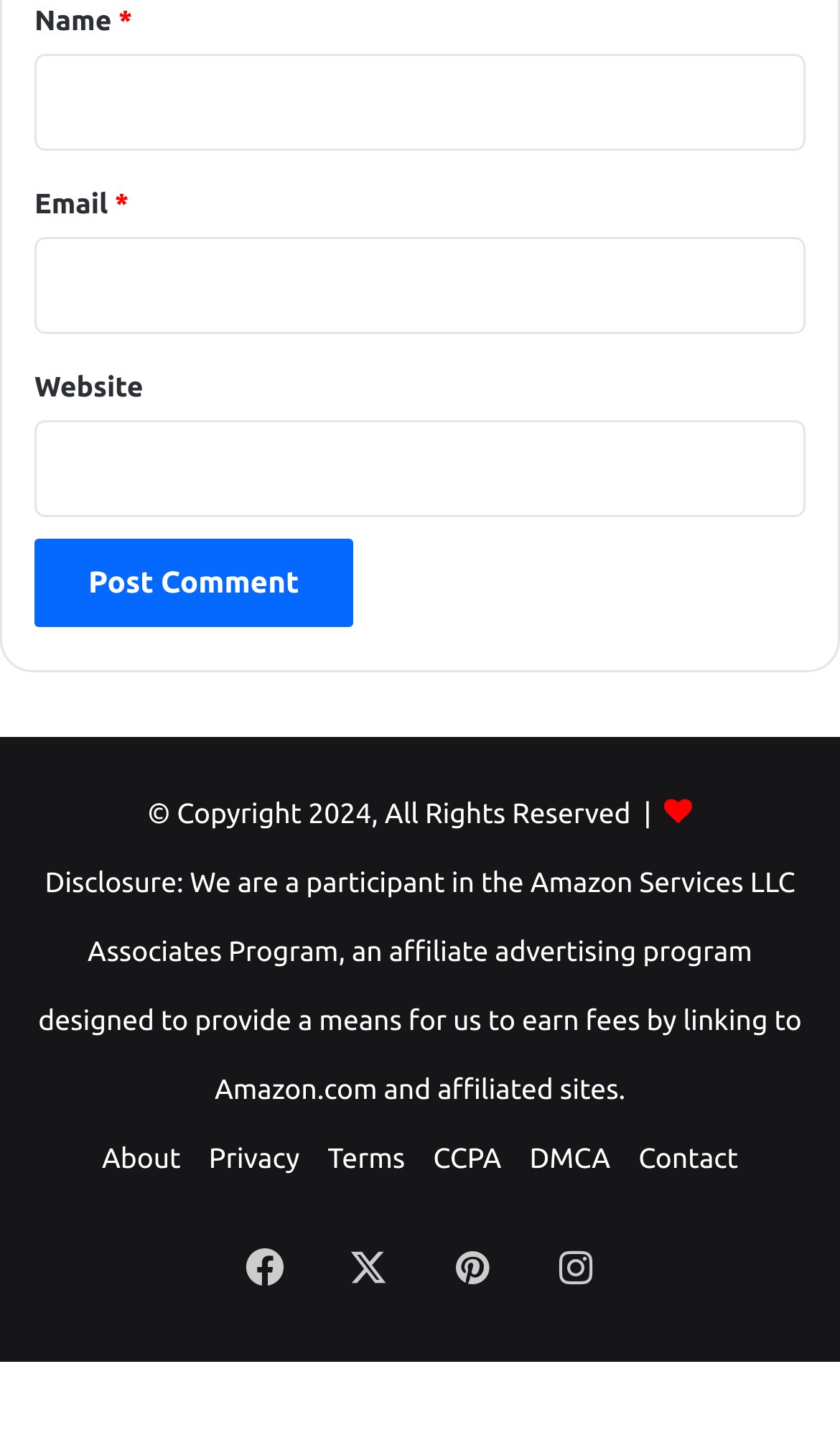Please find the bounding box coordinates for the clickable element needed to perform this instruction: "Open Facebook".

[0.254, 0.839, 0.377, 0.91]